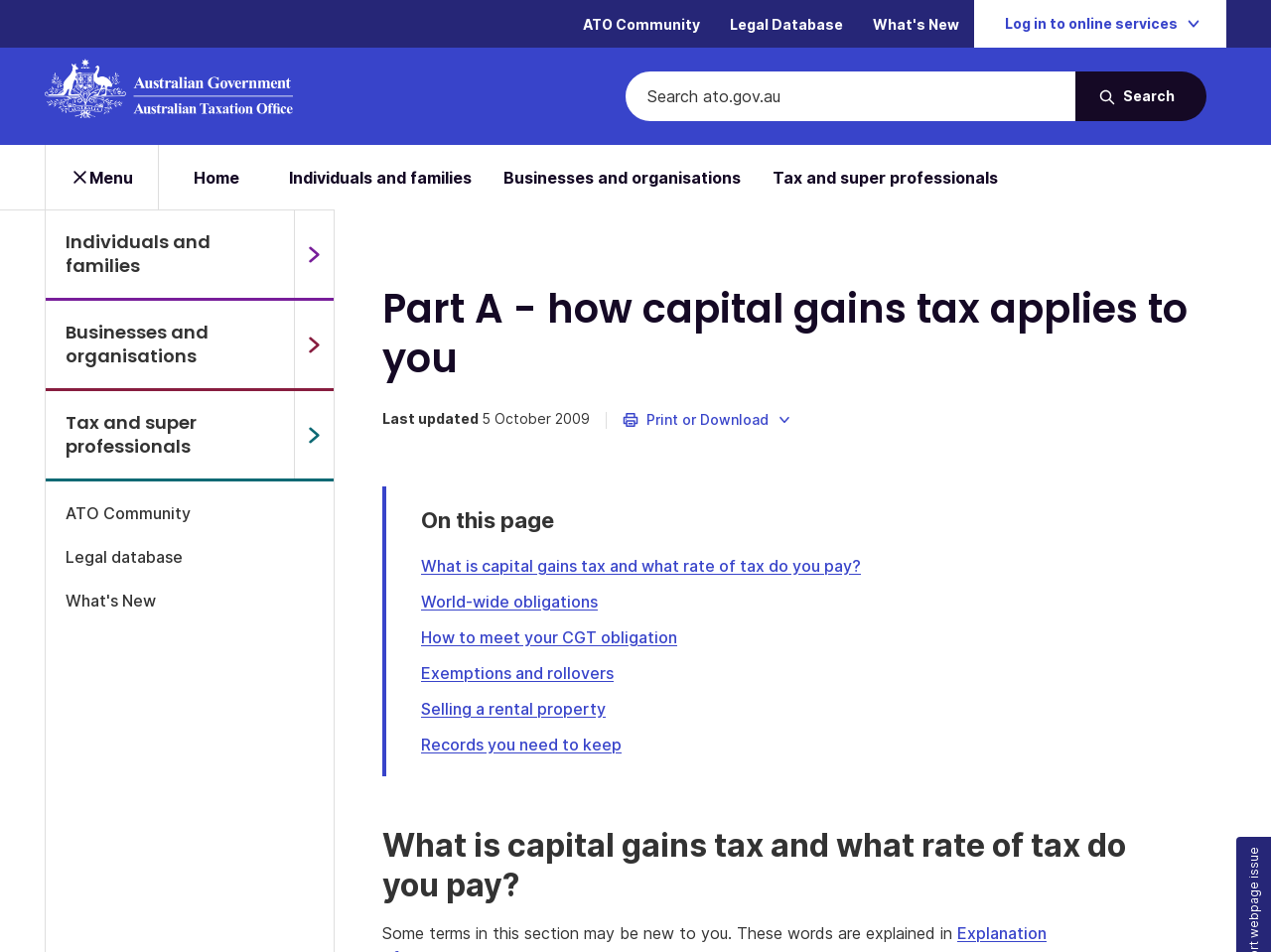Provide a thorough description of this webpage.

The webpage is about Part A of how capital gains tax applies to individuals, provided by the Australian Taxation Office. At the top, there are several links to other sections of the website, including "ATO Community", "Legal Database", and "What's New". On the top right, there is a login button and a search bar with a search button. 

Below the top section, there is a menu button on the left, which expands to show links to different categories, including "Home", "Individuals and families", "Businesses and organisations", and "Tax and super professionals". 

The main content of the webpage starts with a heading "Part A - how capital gains tax applies to you" and a subheading "Last updated 5 October 2009". There is a button to print or download the content in various formats. 

The content is divided into sections, with headings such as "On this page", "What is capital gains tax and what rate of tax do you pay?", and others. Each section has links to more detailed information on the topic. There are a total of 6 links under the "On this page" section, covering topics such as world-wide obligations, exemptions, and record-keeping. 

At the bottom of the page, there is a detailed section on "What is capital gains tax and what rate of tax do you pay?", with a note explaining that some terms used in the section are defined elsewhere on the website.